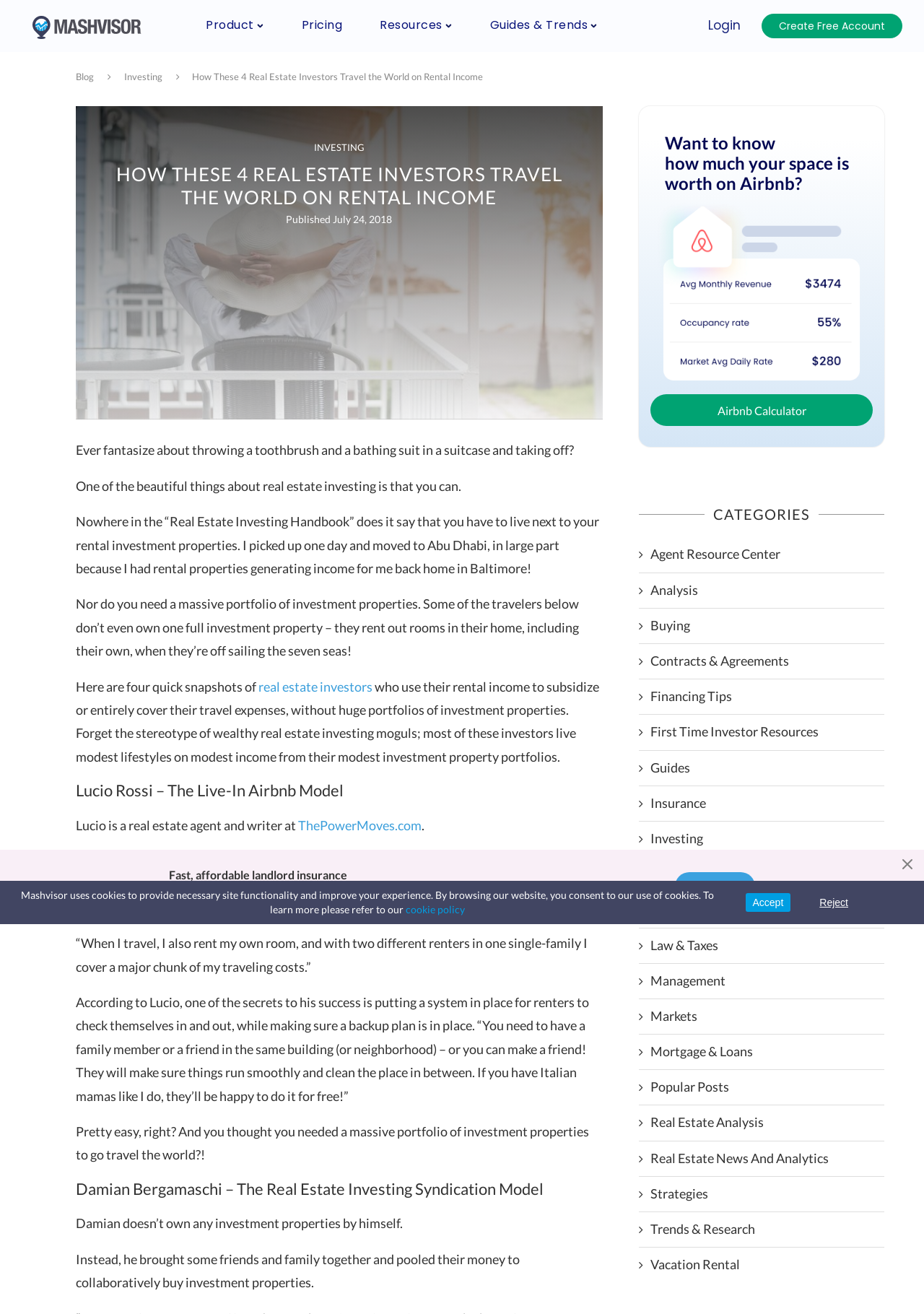What is Lucio Rossi's occupation?
Please respond to the question with a detailed and thorough explanation.

According to the article, 'Lucio is a real estate agent and writer at ThePowerMoves.com' which indicates that Lucio Rossi's occupation is a real estate agent and writer.